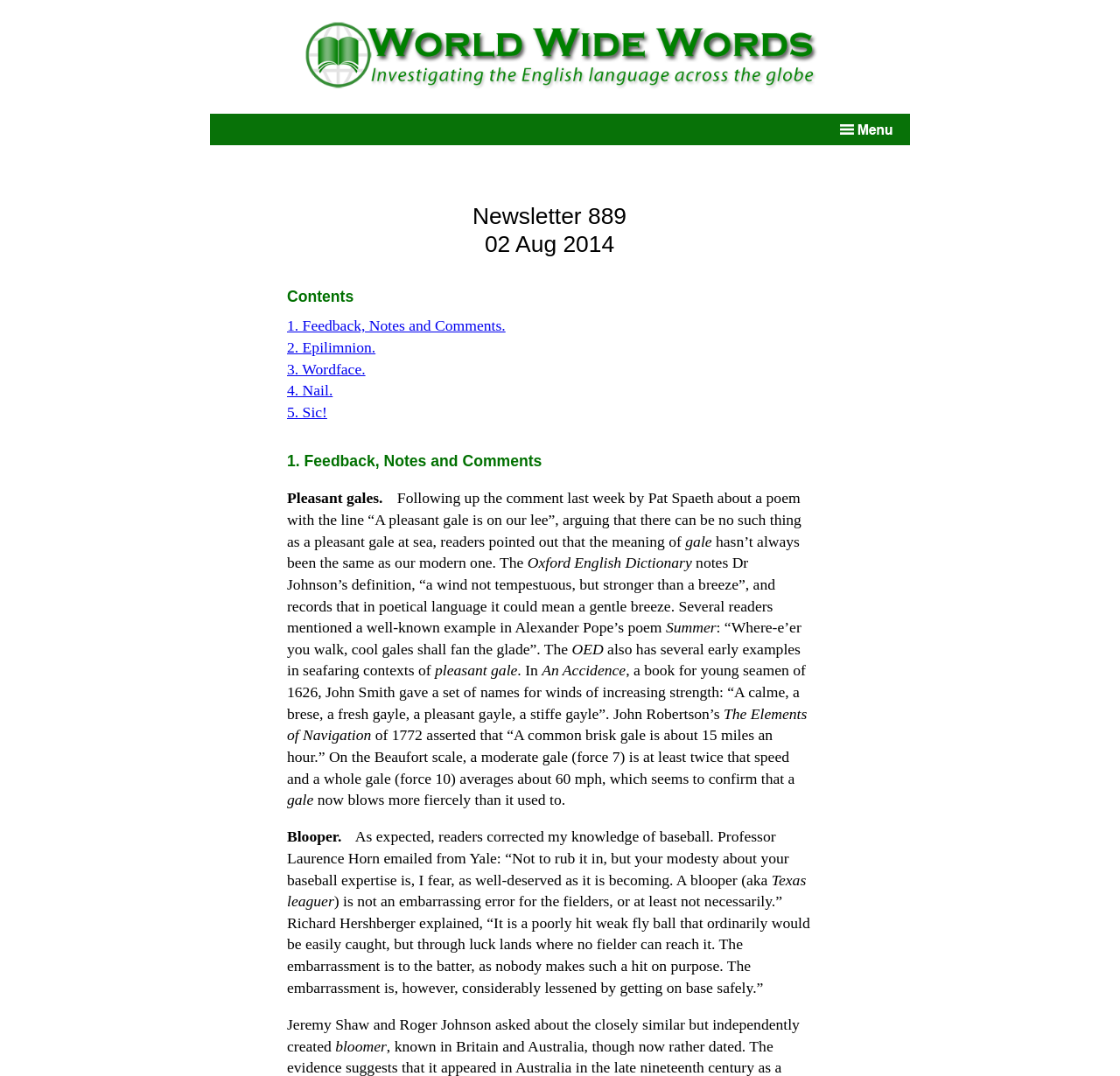Determine the main headline of the webpage and provide its text.

Newsletter 889
02 Aug 2014